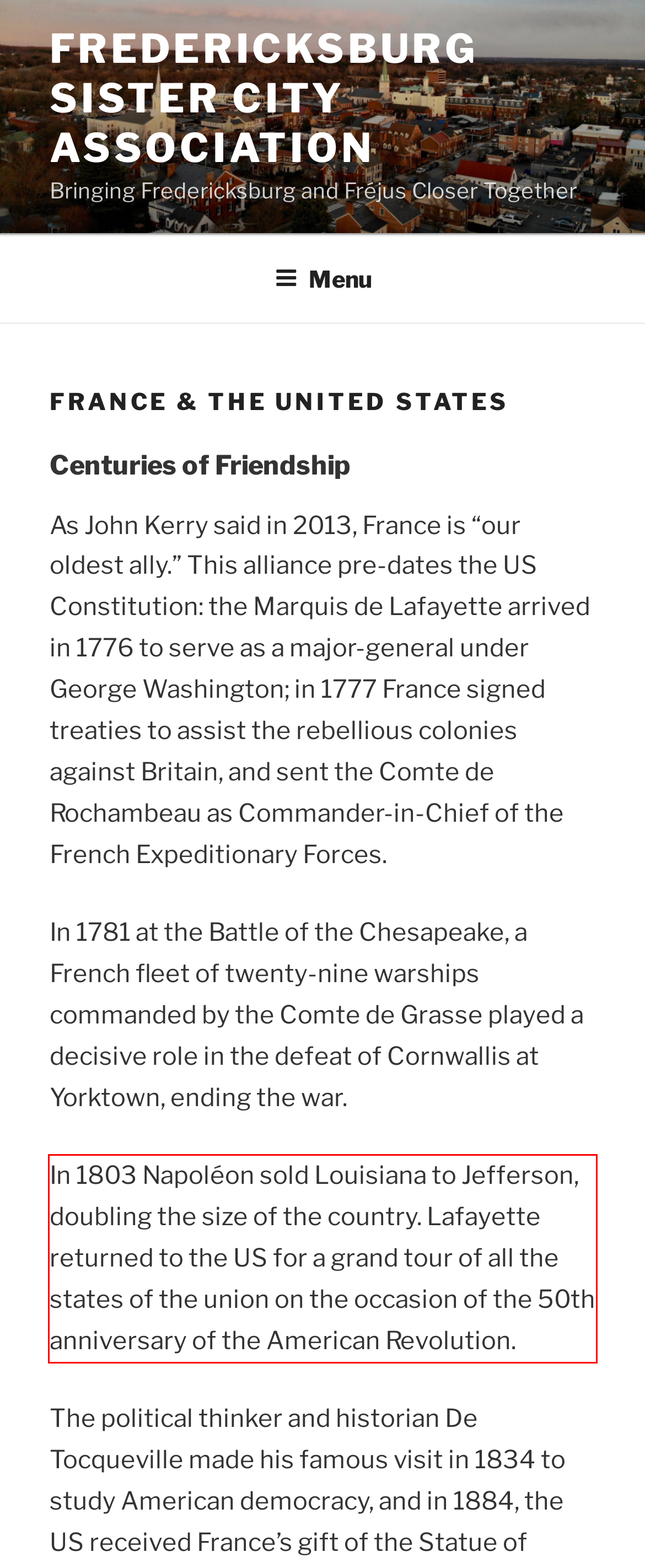Given a webpage screenshot with a red bounding box, perform OCR to read and deliver the text enclosed by the red bounding box.

In 1803 Napoléon sold Louisiana to Jefferson, doubling the size of the country. Lafayette returned to the US for a grand tour of all the states of the union on the occasion of the 50th anniversary of the American Revolution.